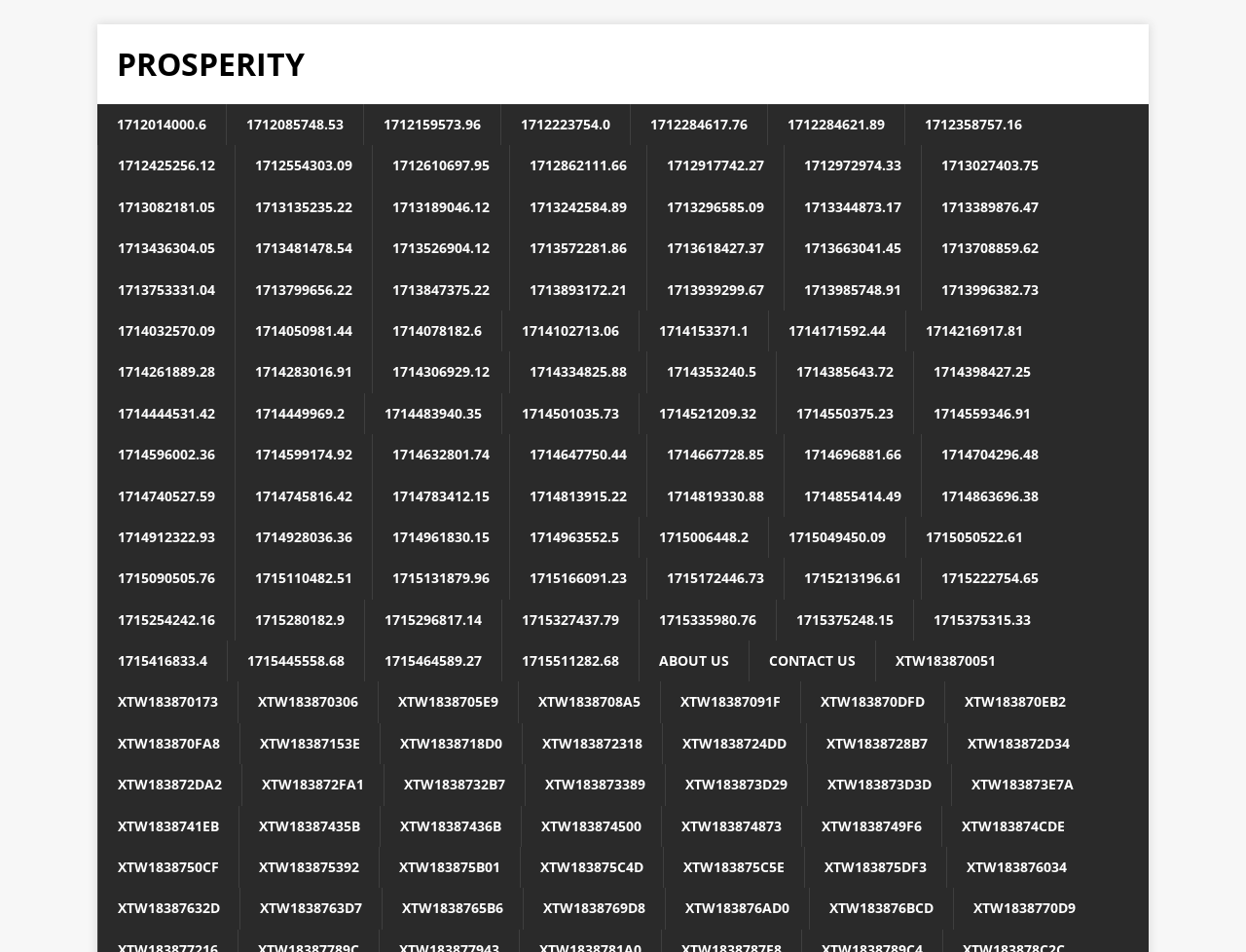Can you specify the bounding box coordinates for the region that should be clicked to fulfill this instruction: "Visit the 1712014000.6 page".

[0.078, 0.109, 0.181, 0.153]